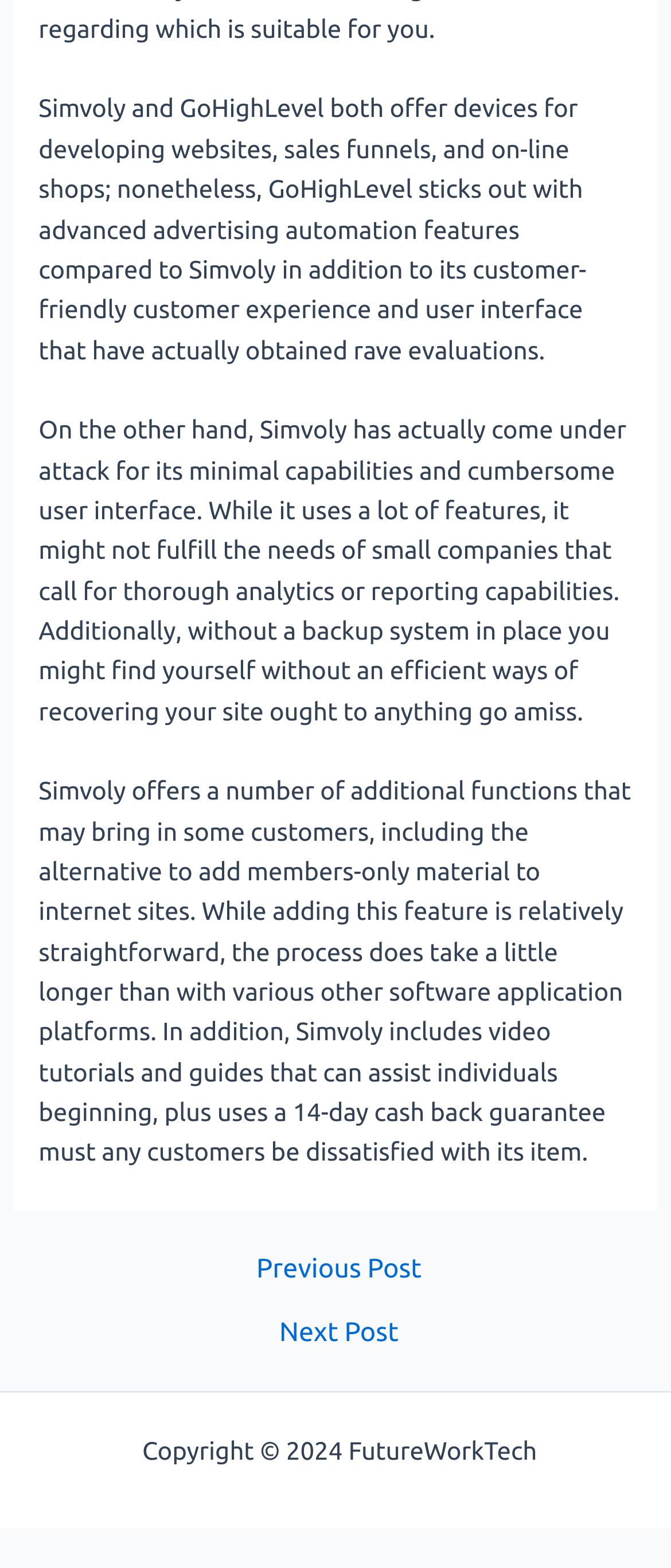Can you look at the image and give a comprehensive answer to the question:
What is the navigation section for?

The navigation section contains links to 'Previous Post' and 'Next Post', indicating that it is used to navigate through a series of blog posts or articles.